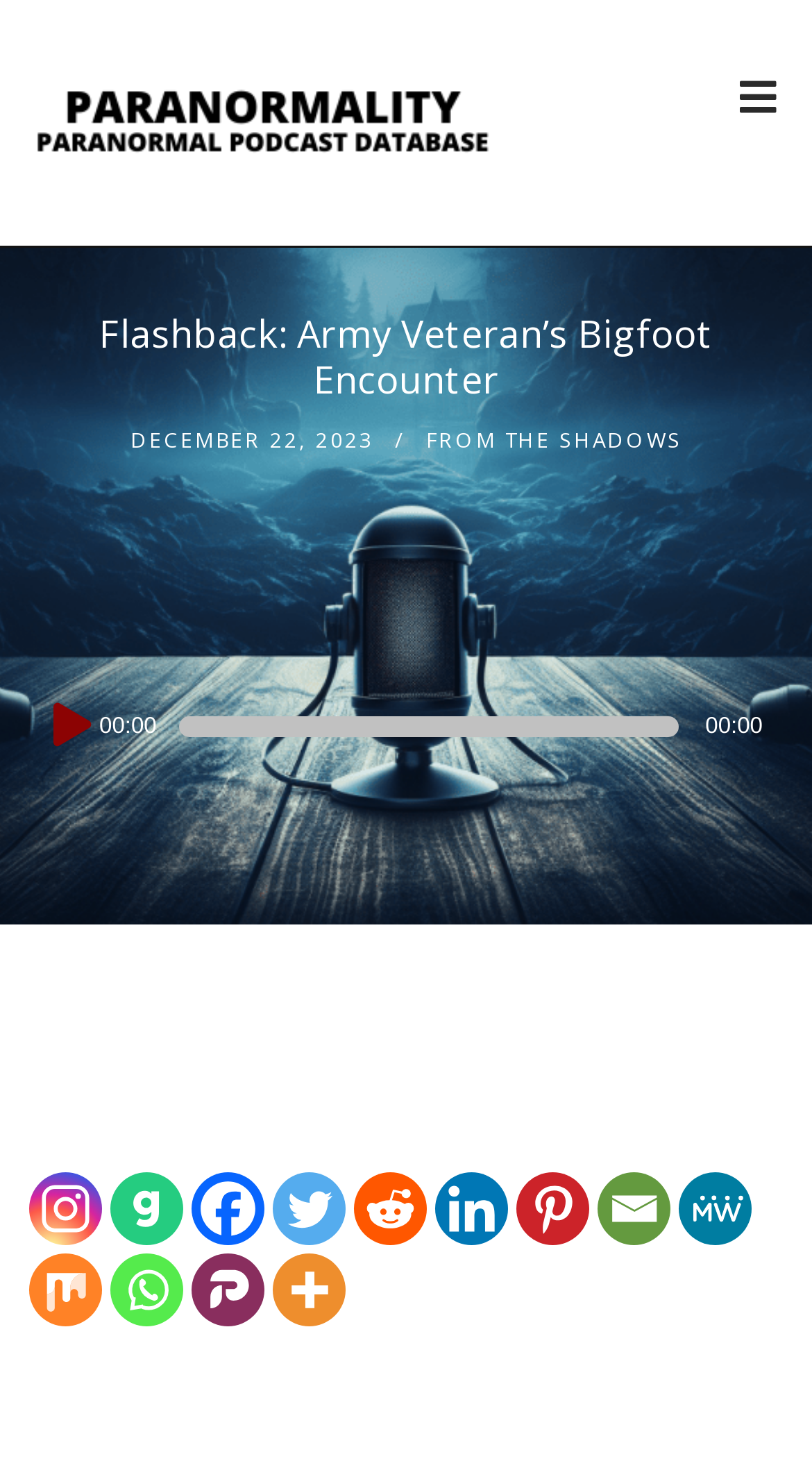Given the element description From The Shadows, specify the bounding box coordinates of the corresponding UI element in the format (top-left x, top-left y, bottom-right x, bottom-right y). All values must be between 0 and 1.

[0.524, 0.289, 0.84, 0.309]